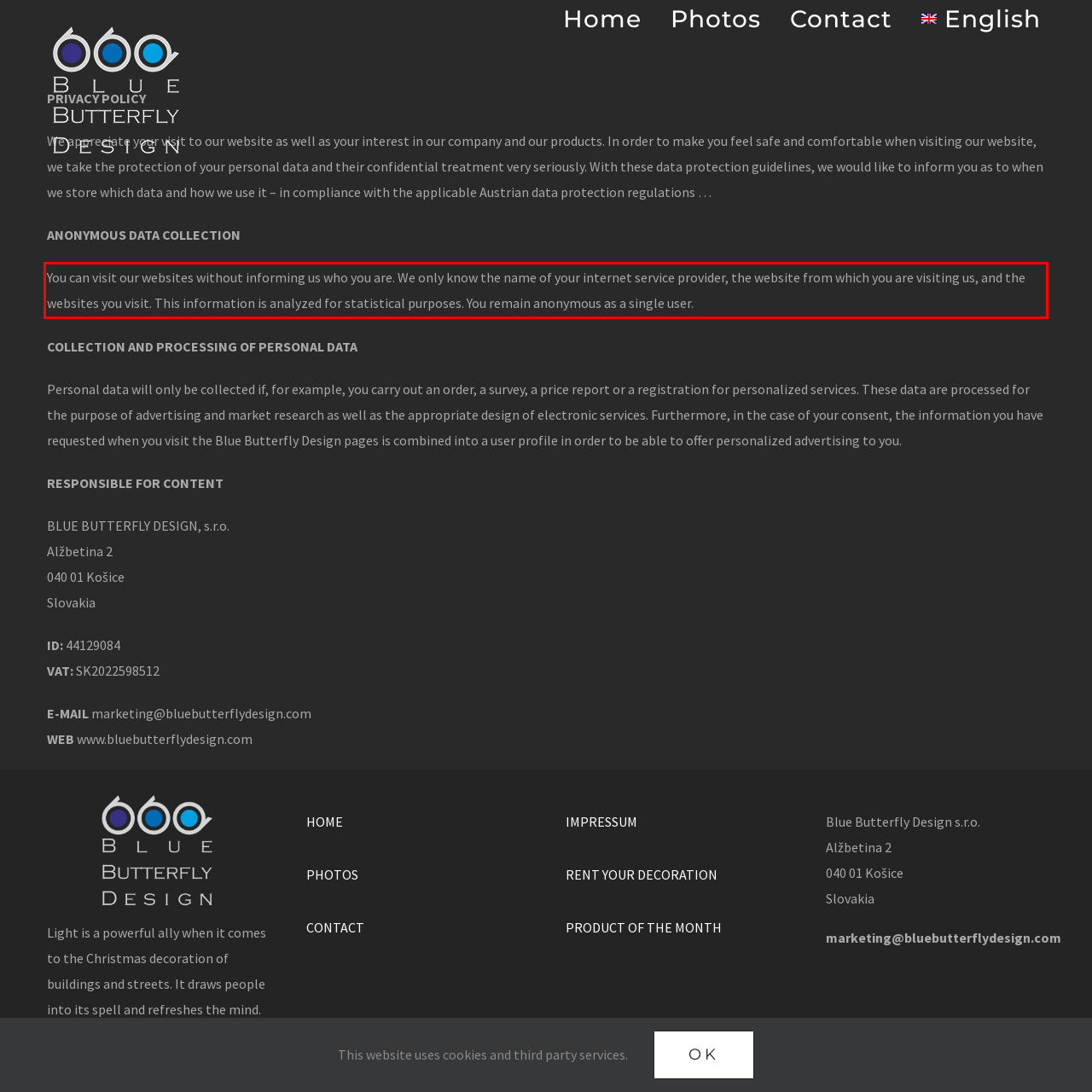View the screenshot of the webpage and identify the UI element surrounded by a red bounding box. Extract the text contained within this red bounding box.

You can visit our websites without informing us who you are. We only know the name of your internet service provider, the website from which you are visiting us, and the websites you visit. This information is analyzed for statistical purposes. You remain anonymous as a single user.